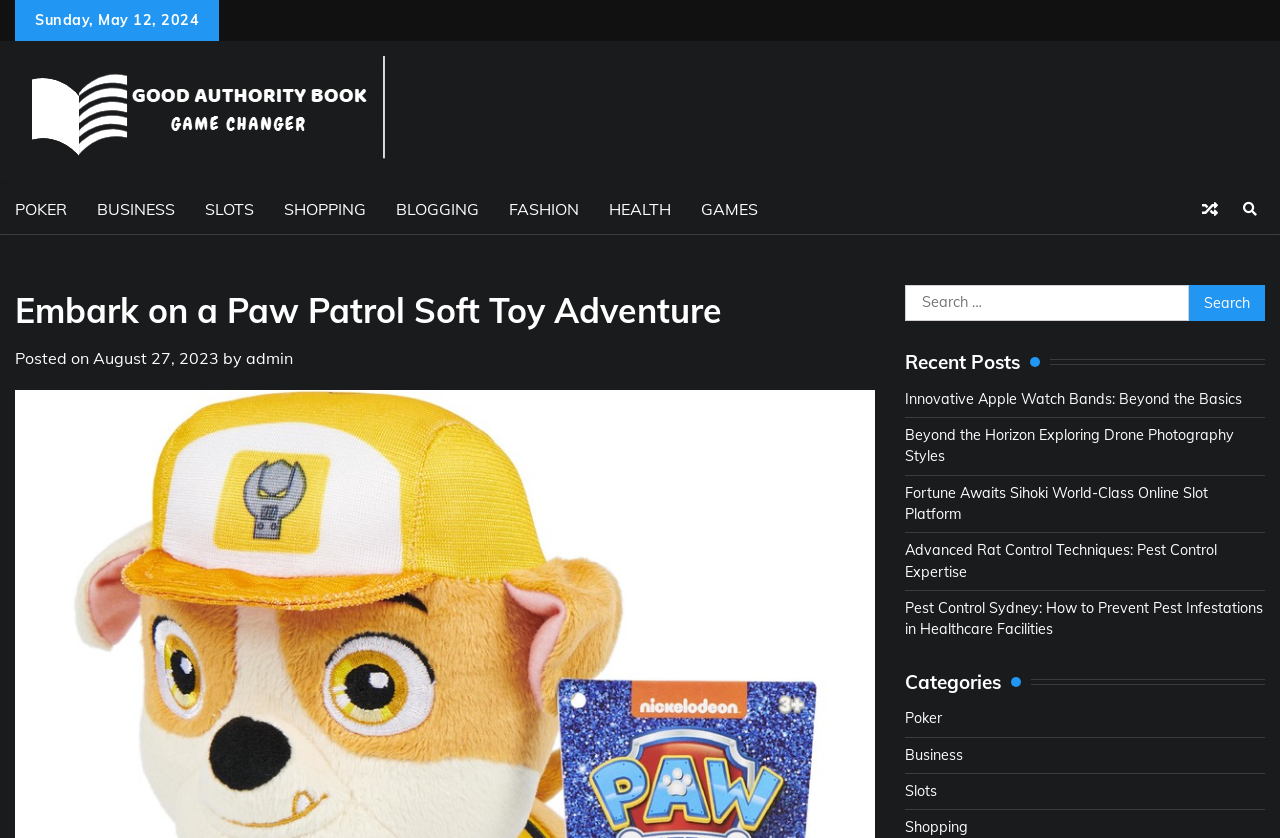Give a one-word or short-phrase answer to the following question: 
What is the date of the latest post?

August 27, 2023